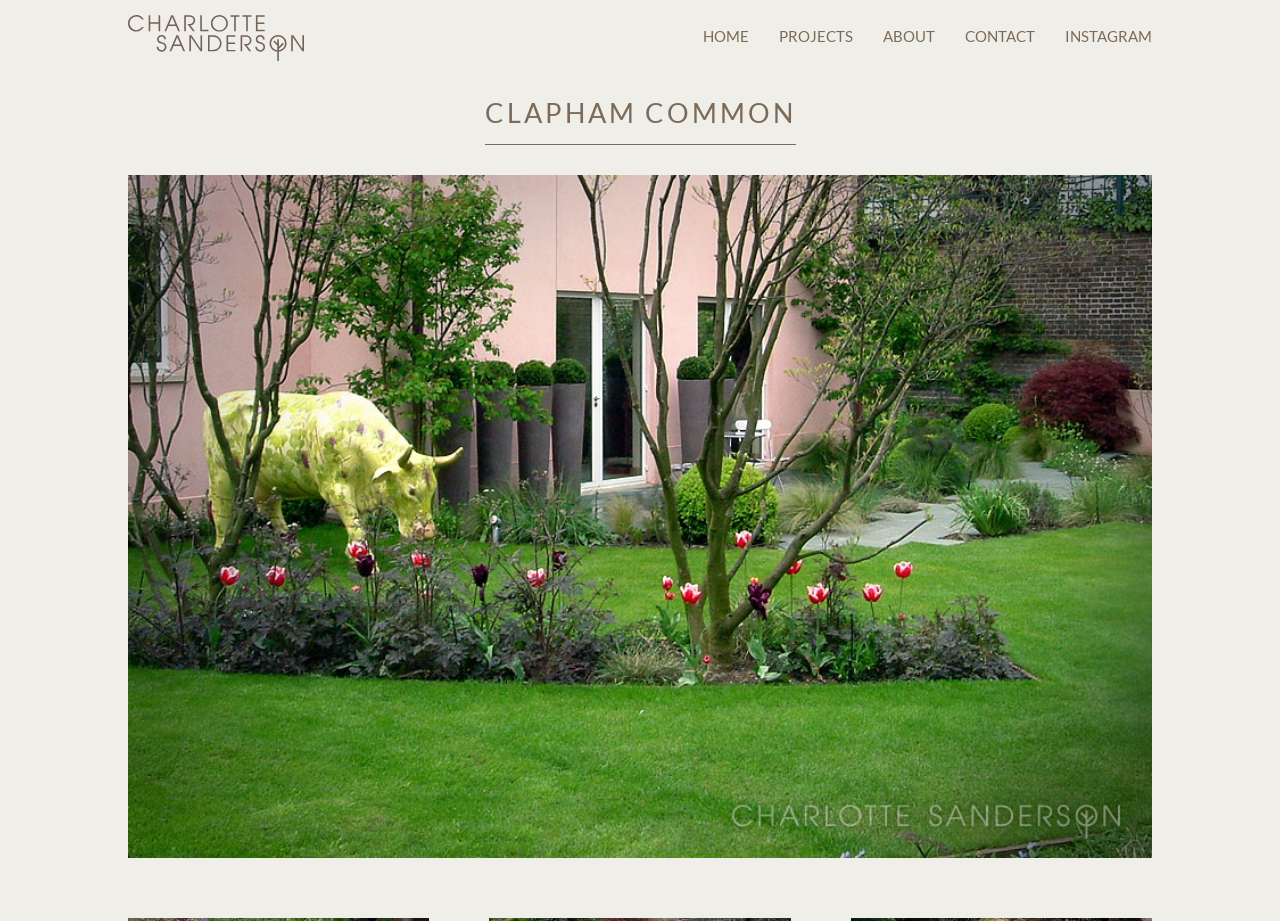What is the name of the garden design? Look at the image and give a one-word or short phrase answer.

Charlotte Sanderson